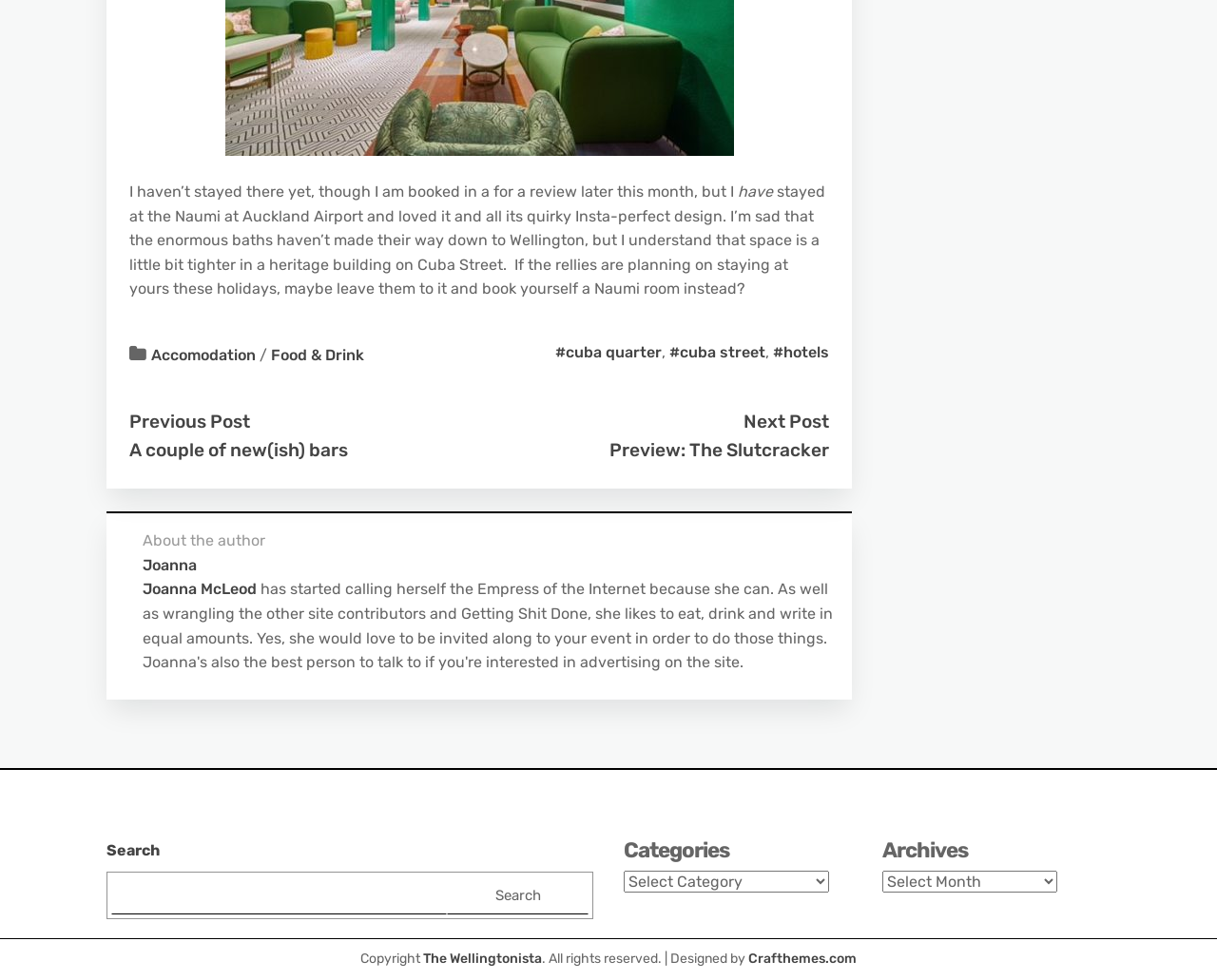Determine the bounding box coordinates of the element that should be clicked to execute the following command: "Read previous post".

[0.106, 0.419, 0.205, 0.441]